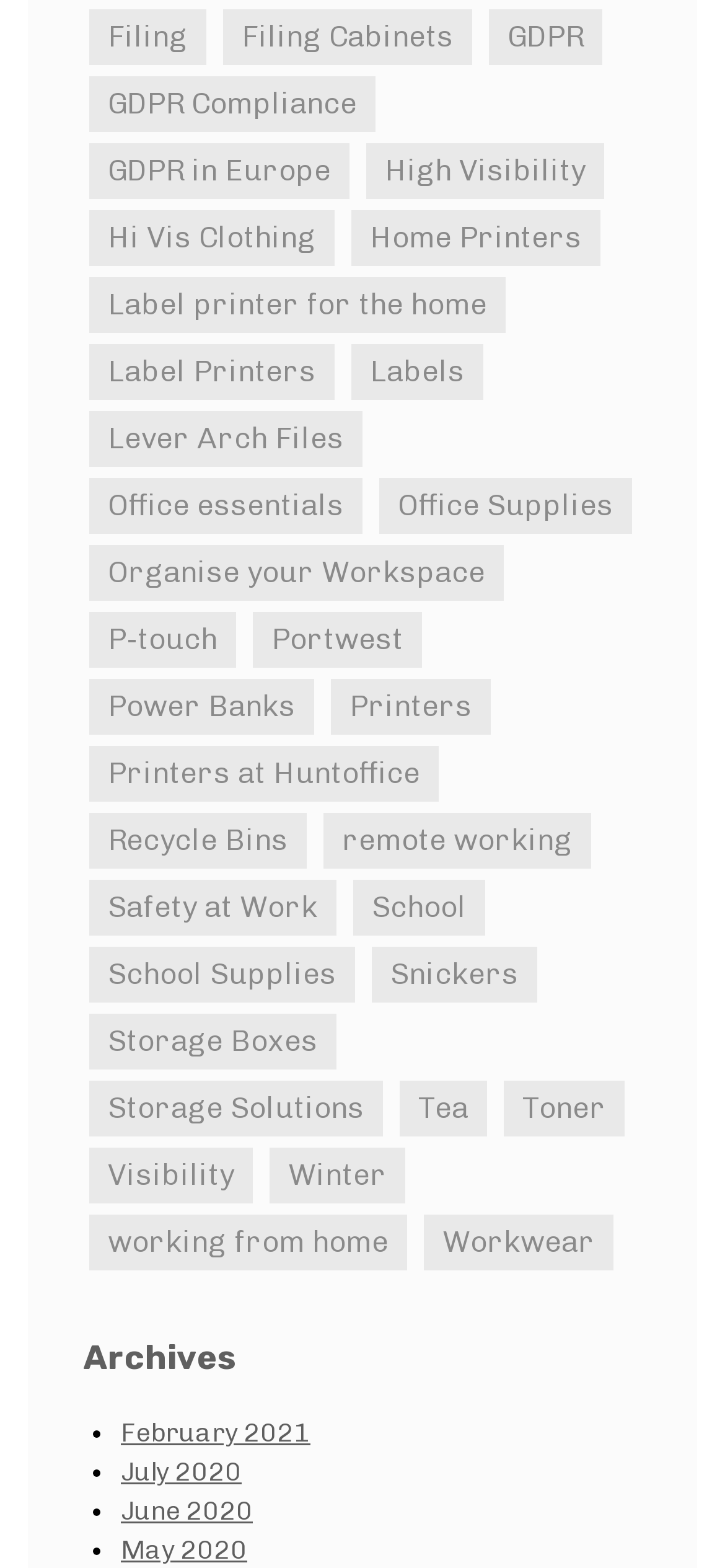Pinpoint the bounding box coordinates of the element you need to click to execute the following instruction: "Click on Filing link". The bounding box should be represented by four float numbers between 0 and 1, in the format [left, top, right, bottom].

[0.123, 0.006, 0.285, 0.041]